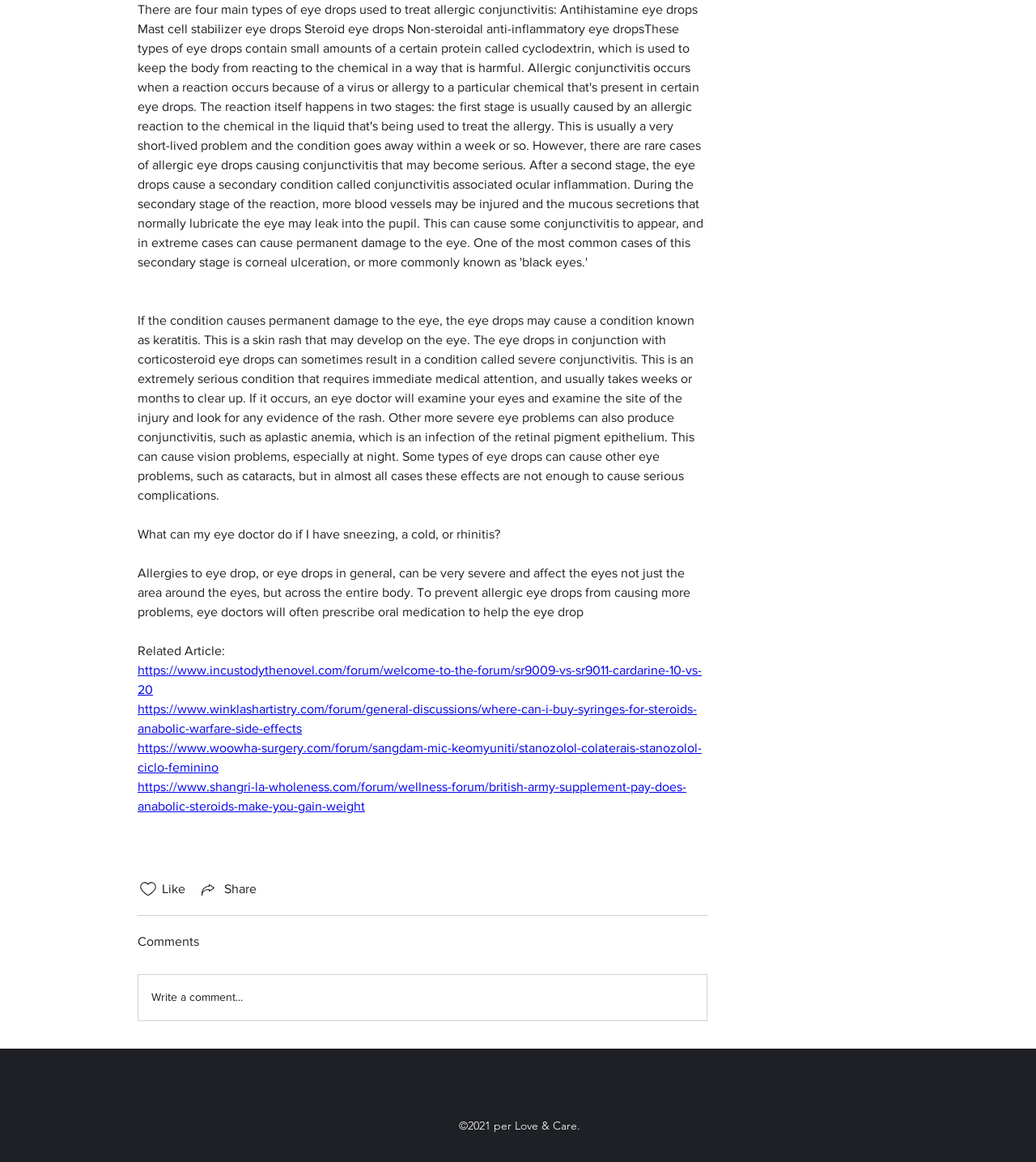What is the copyright information on the webpage?
Based on the image, respond with a single word or phrase.

2021 per Love & Care